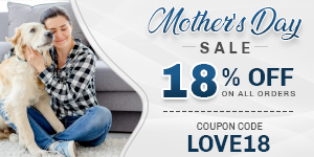What is the coupon code for the sale?
Refer to the screenshot and respond with a concise word or phrase.

LOVE18